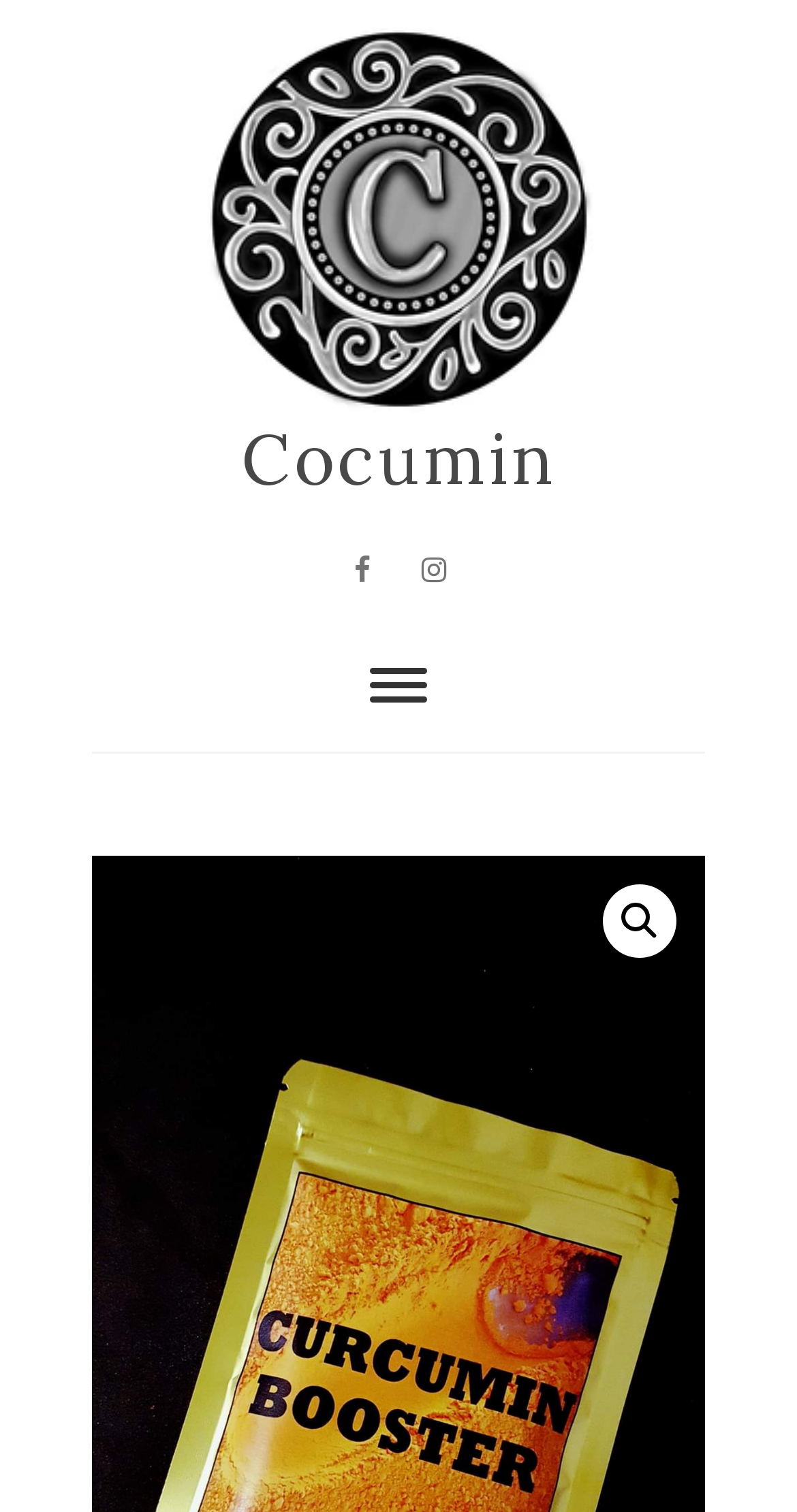What is the symbol on the search link?
Please provide a single word or phrase as your answer based on the image.

🔍